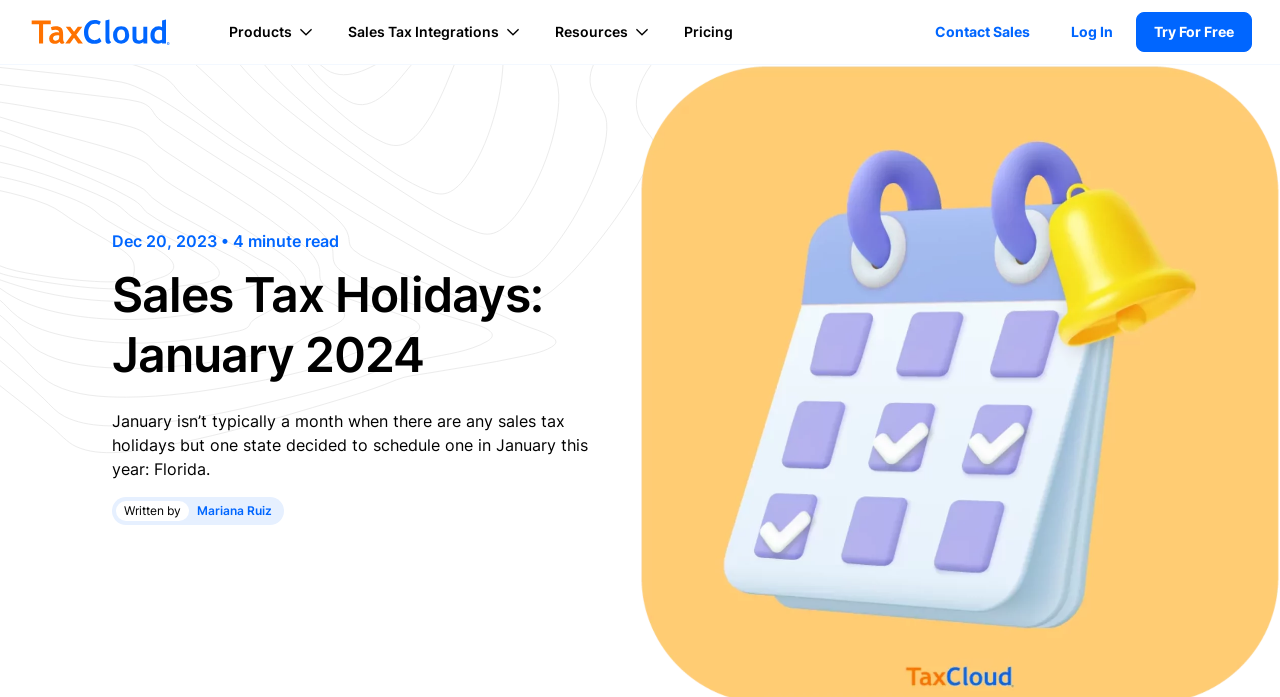Please provide a one-word or phrase answer to the question: 
What is the call-to-action button at the top right corner?

Try For Free